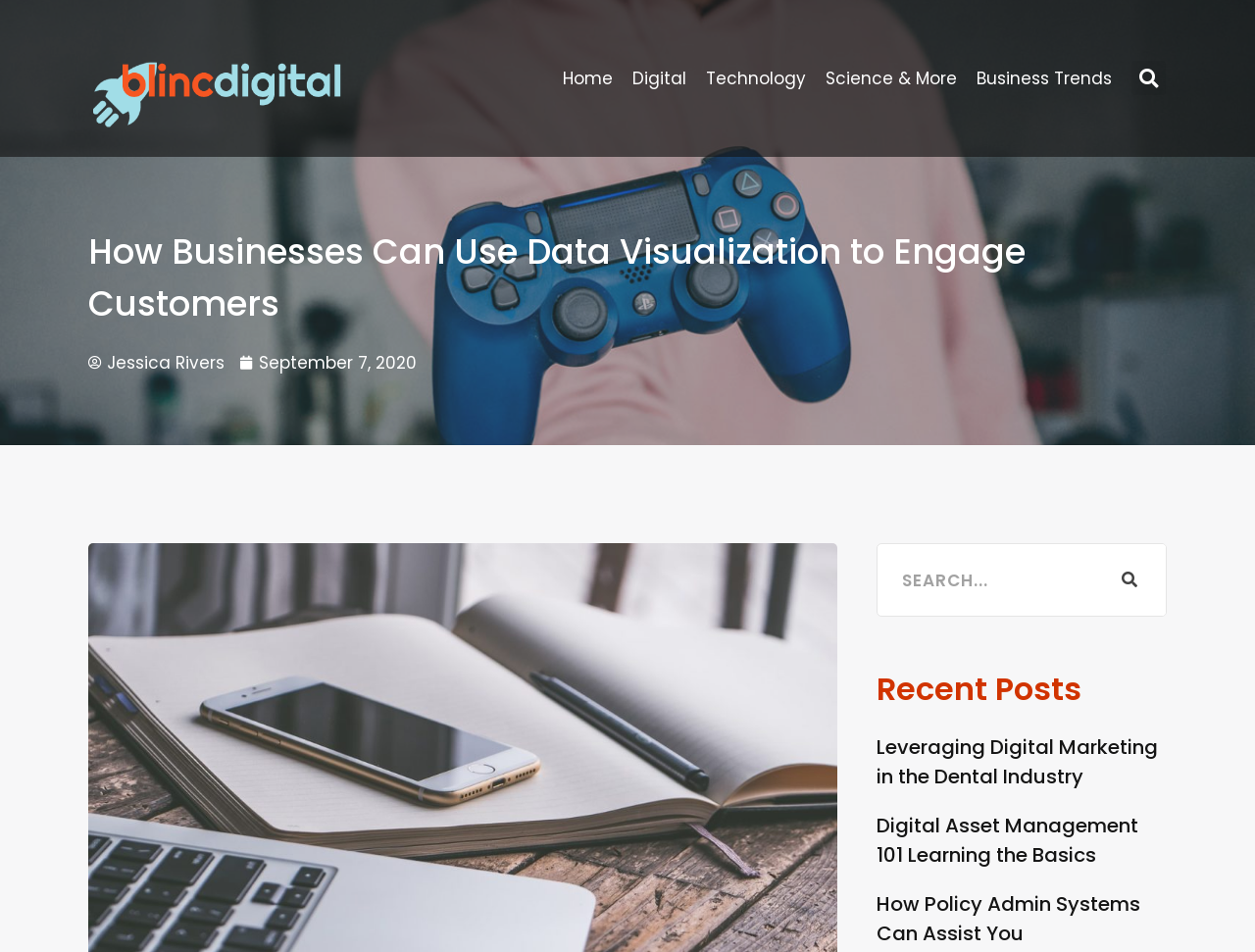Is there a search function on the webpage?
Refer to the image and offer an in-depth and detailed answer to the question.

The presence of a search function can be determined by looking for a search box or a button with the text 'Search'. There are two such elements on the webpage, one at the top and one at the bottom.